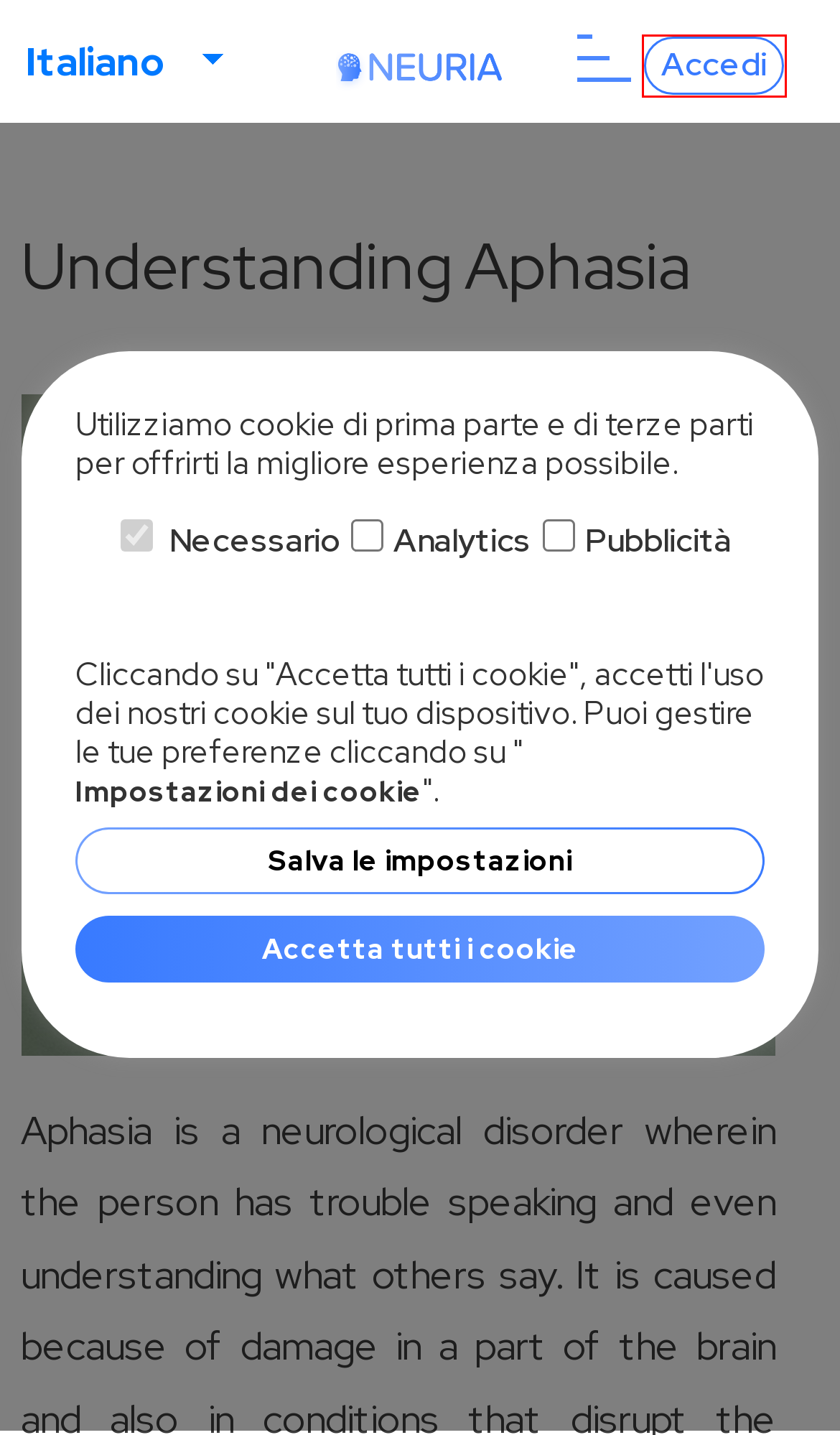A screenshot of a webpage is given, featuring a red bounding box around a UI element. Please choose the webpage description that best aligns with the new webpage after clicking the element in the bounding box. These are the descriptions:
A. What Is Aphasia? — Types, Causes and Treatment
B. Aphasia: Relatively Unknown but Common
C. Neuria App: Supporting everyone affected by neurological disorders
D. MSN
E. Depression Awareness - Neuria
F. Aphasia - Symptoms & causes - Mayo Clinic
G. Privacy Policy - Neuria
H. Imprint - Neuria

C